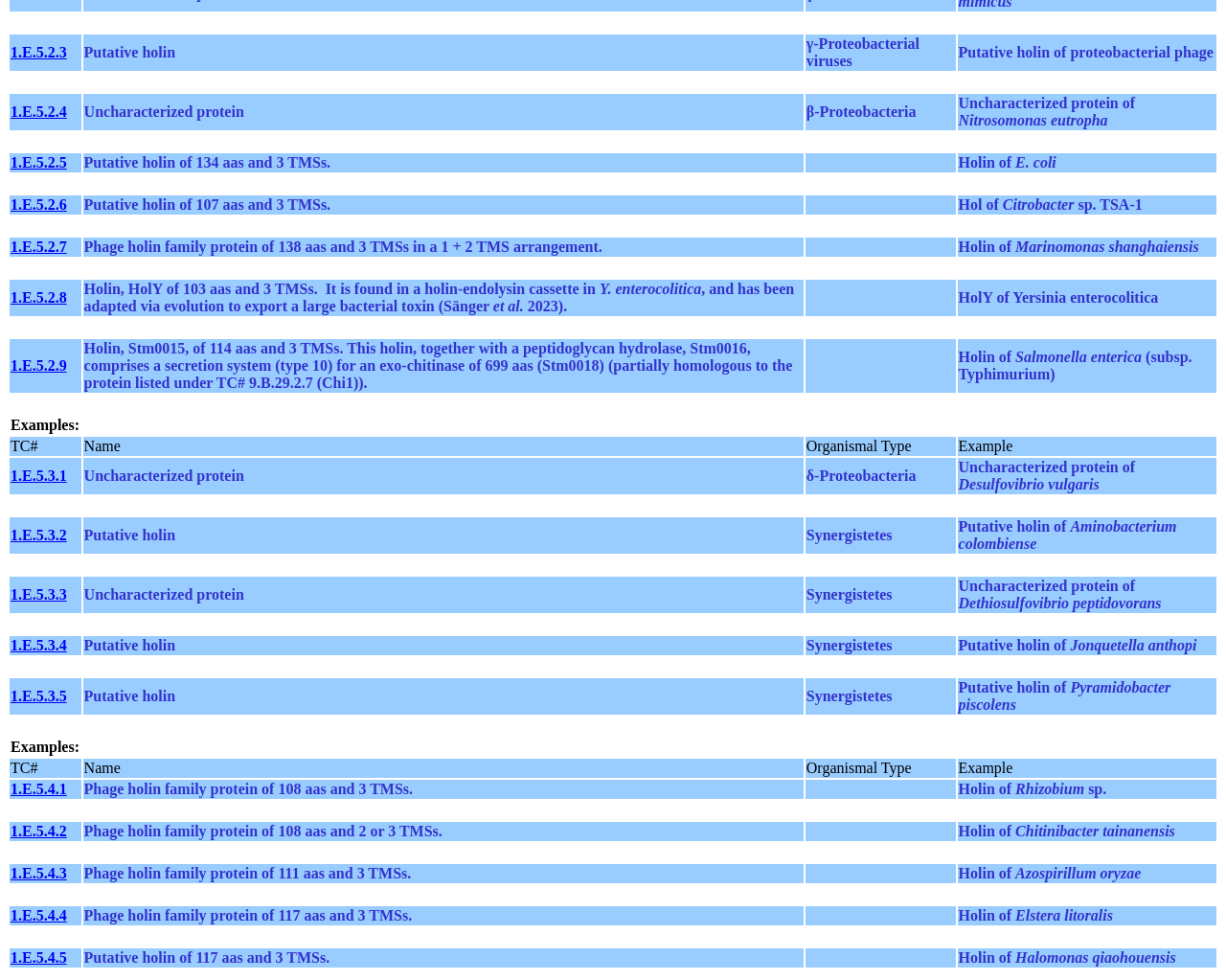Pinpoint the bounding box coordinates of the area that should be clicked to complete the following instruction: "Read about 'Holin of Yersinia enterocolitica'". The coordinates must be given as four float numbers between 0 and 1, i.e., [left, top, right, bottom].

[0.781, 0.285, 0.992, 0.323]